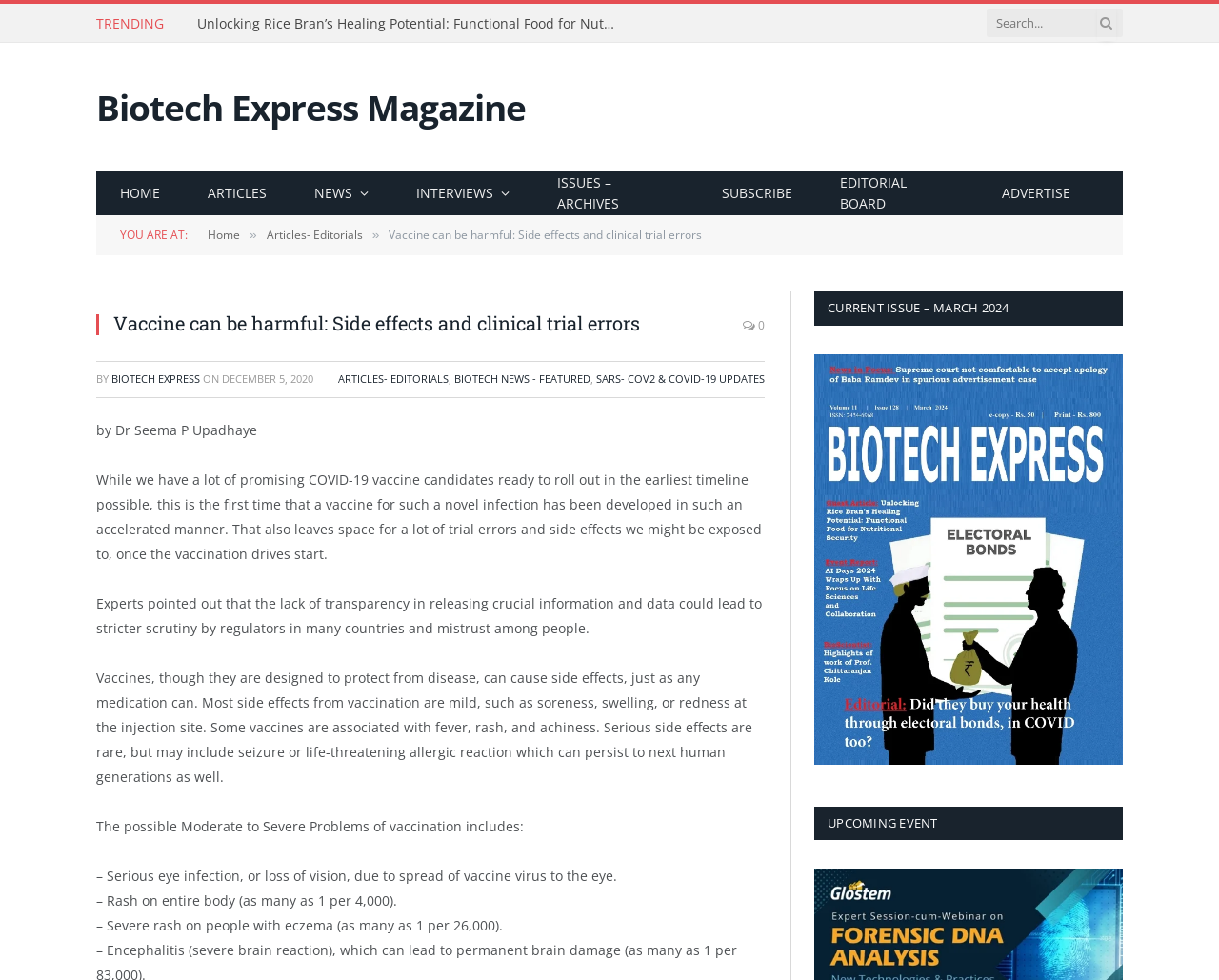Identify the bounding box coordinates of the area that should be clicked in order to complete the given instruction: "Read the article 'From promising strip artist to faking death, Poonam Pandey is new face of Pharma Lobby'". The bounding box coordinates should be four float numbers between 0 and 1, i.e., [left, top, right, bottom].

[0.162, 0.015, 0.513, 0.033]